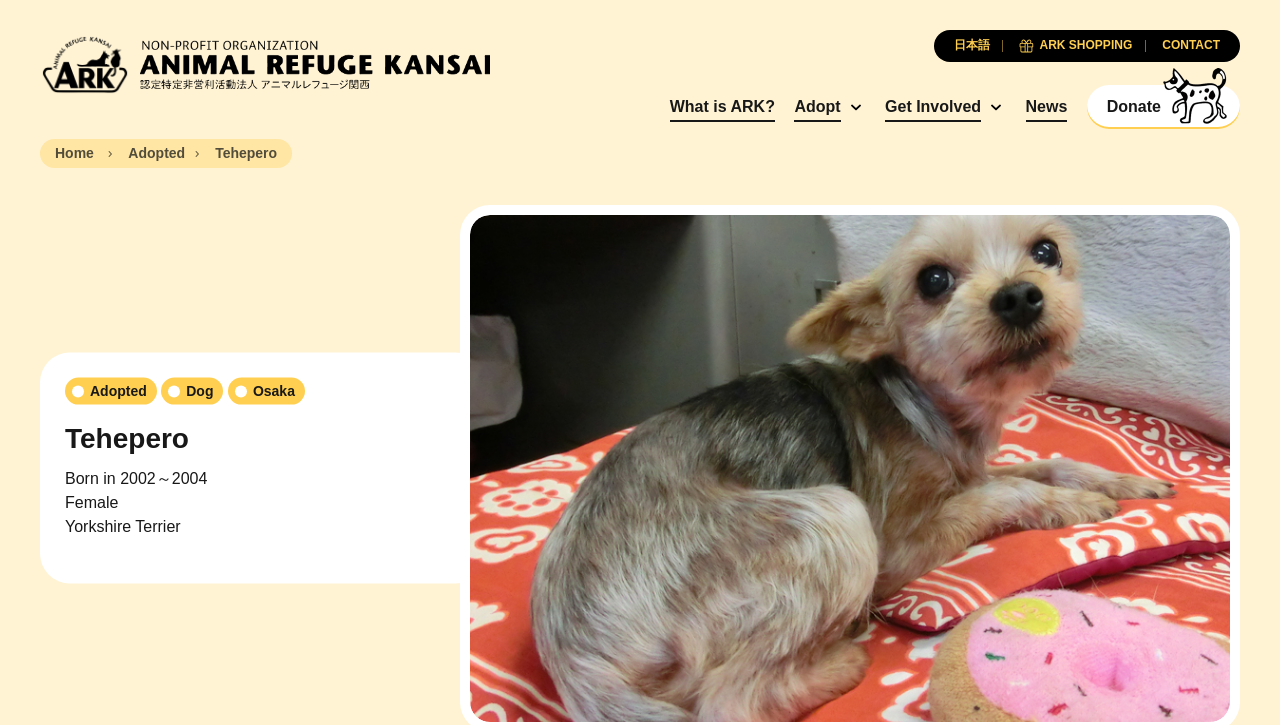Examine the screenshot and answer the question in as much detail as possible: What is the process to adopt an animal?

The webpage provides a link 'The adoption process' which suggests that this is the process to adopt an animal. This link is located in the 'Adopt' section of the webpage, which further supports this conclusion.